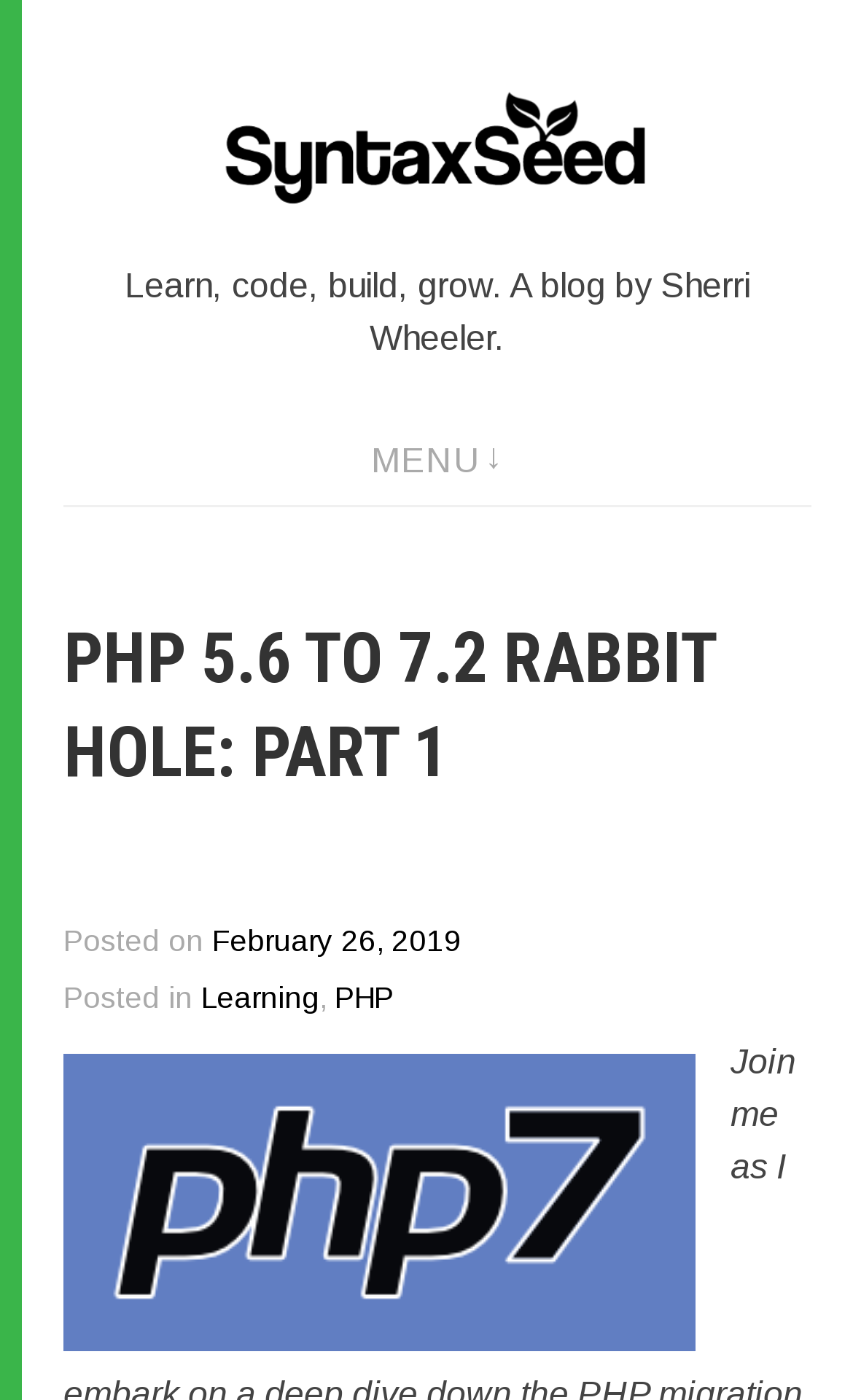Please analyze the image and give a detailed answer to the question:
What is the name of the blog?

The name of the blog can be found in the heading element 'SYNTAXSEED BLOG' which is a child of the root element.